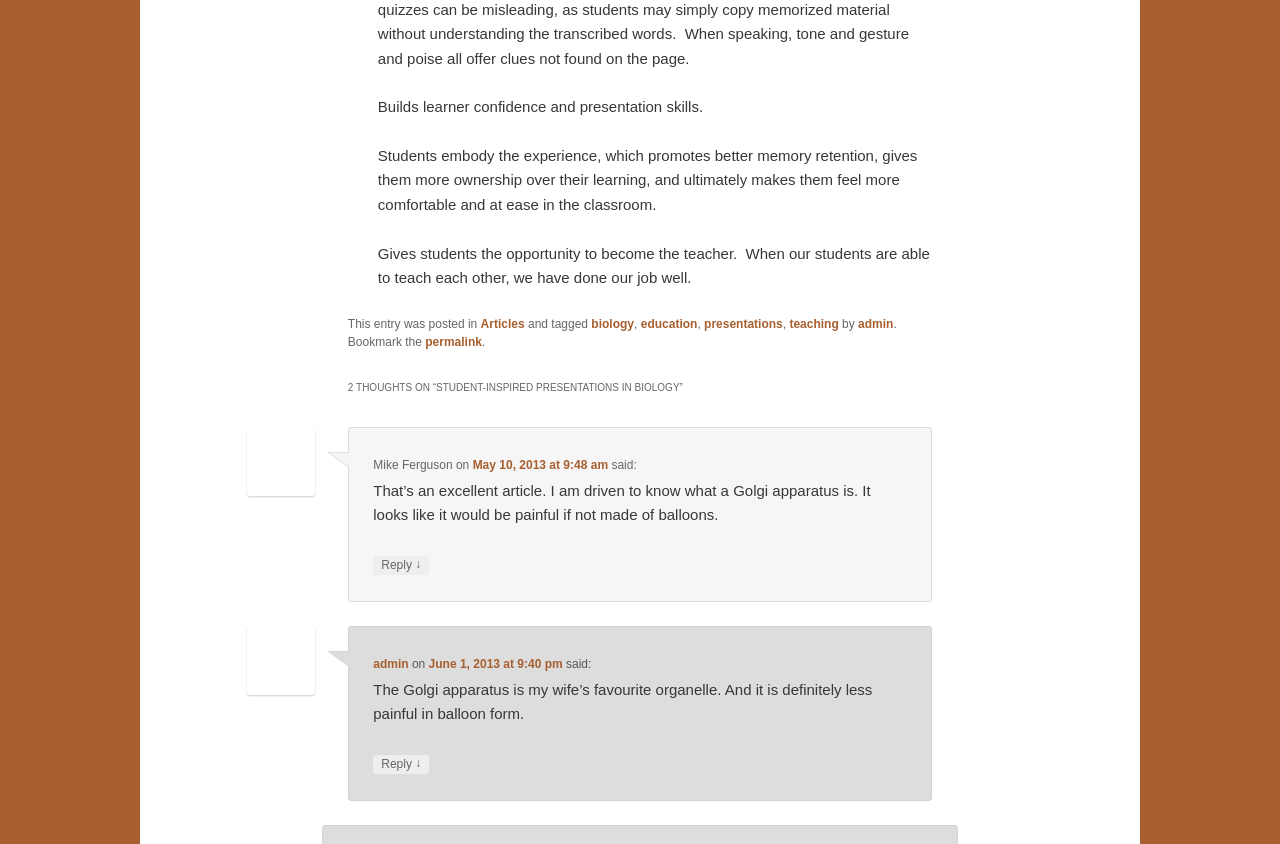How many comments are there in the article?
Respond to the question with a well-detailed and thorough answer.

The article has two comments, one from Mike Ferguson and one from admin, which can be seen in the comment section.